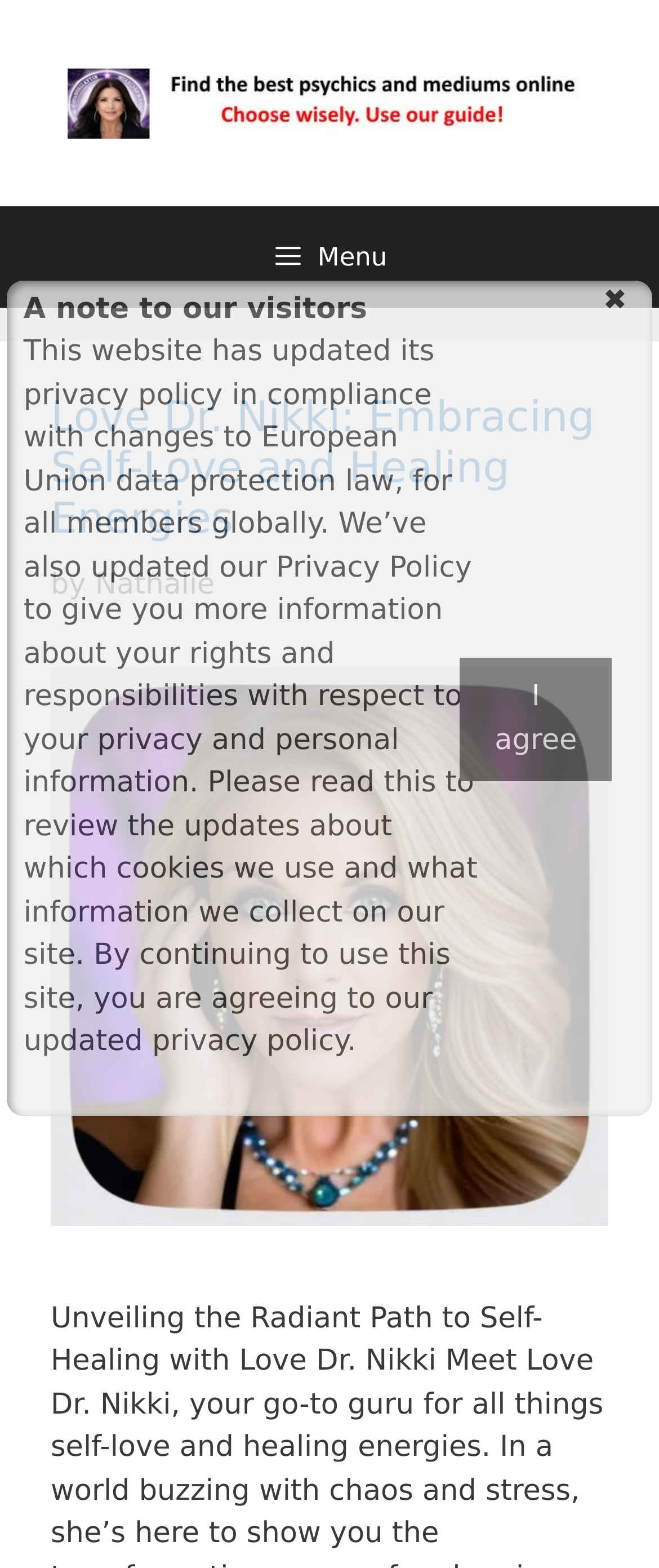Provide a one-word or one-phrase answer to the question:
What is the purpose of the 'I agree' button?

To agree to the updated privacy policy